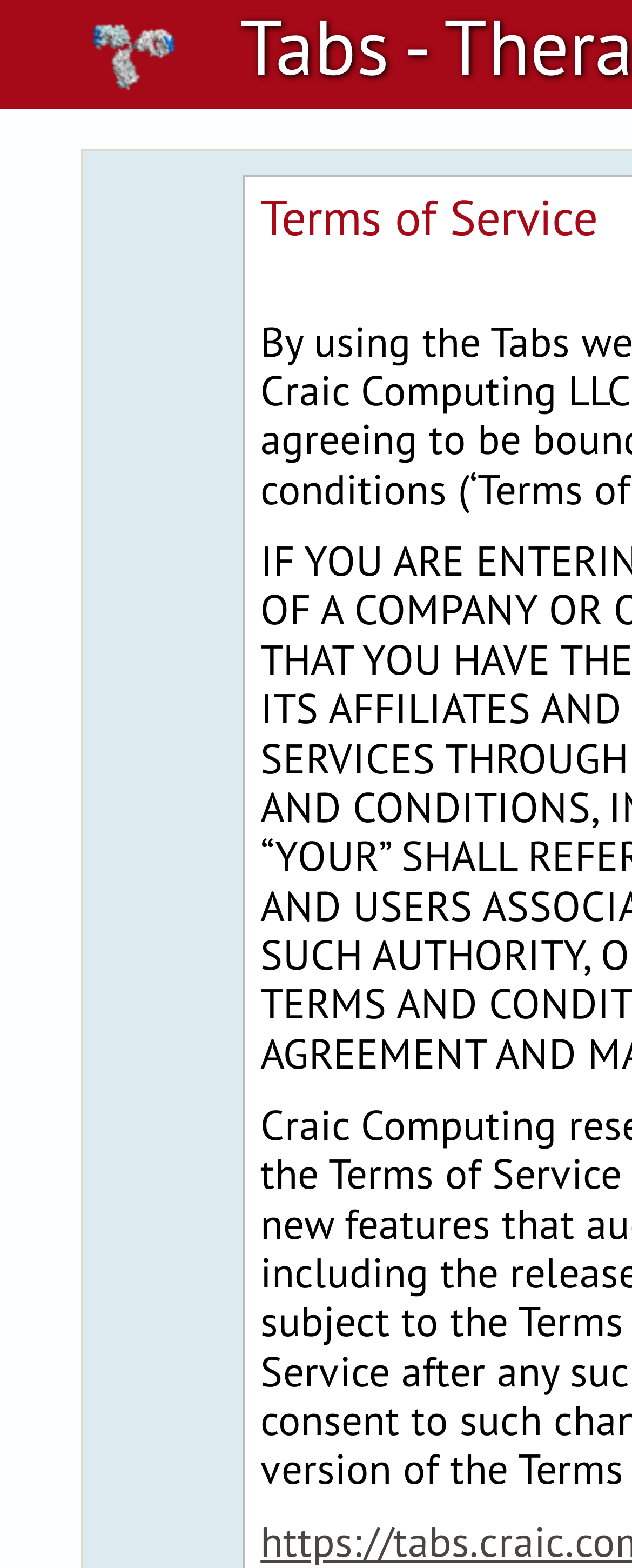Provide an in-depth caption for the webpage.

The webpage is titled "Terms of Service" and features a small image of an antibody at the top left corner. Below the image, there is a line of text that reads "LLC" at the top right corner. 

The main content of the webpage is divided into several sections, each consisting of a few lines of text. The first section starts with the words "IF YOU" and continues with "ARE OF A COMPANY OR THAT HAVE ITS AFFILIATES AND SERVICES". This section is positioned at the top center of the page.

The next section is located below the first one and reads "THROUGH AND CONDITIONS YOUR SHALL". It is followed by another section that starts with "AND USERS" and is positioned at the center of the page.

The subsequent sections are arranged in a similar manner, with each section building upon the previous one. The text continues with "SUCH AUTHORITY TERMS AND AGREEMENT AND", with each section slightly indented from the previous one.

Overall, the webpage appears to be a legal document outlining the terms of service for a company or organization, with each section detailing specific conditions and agreements.